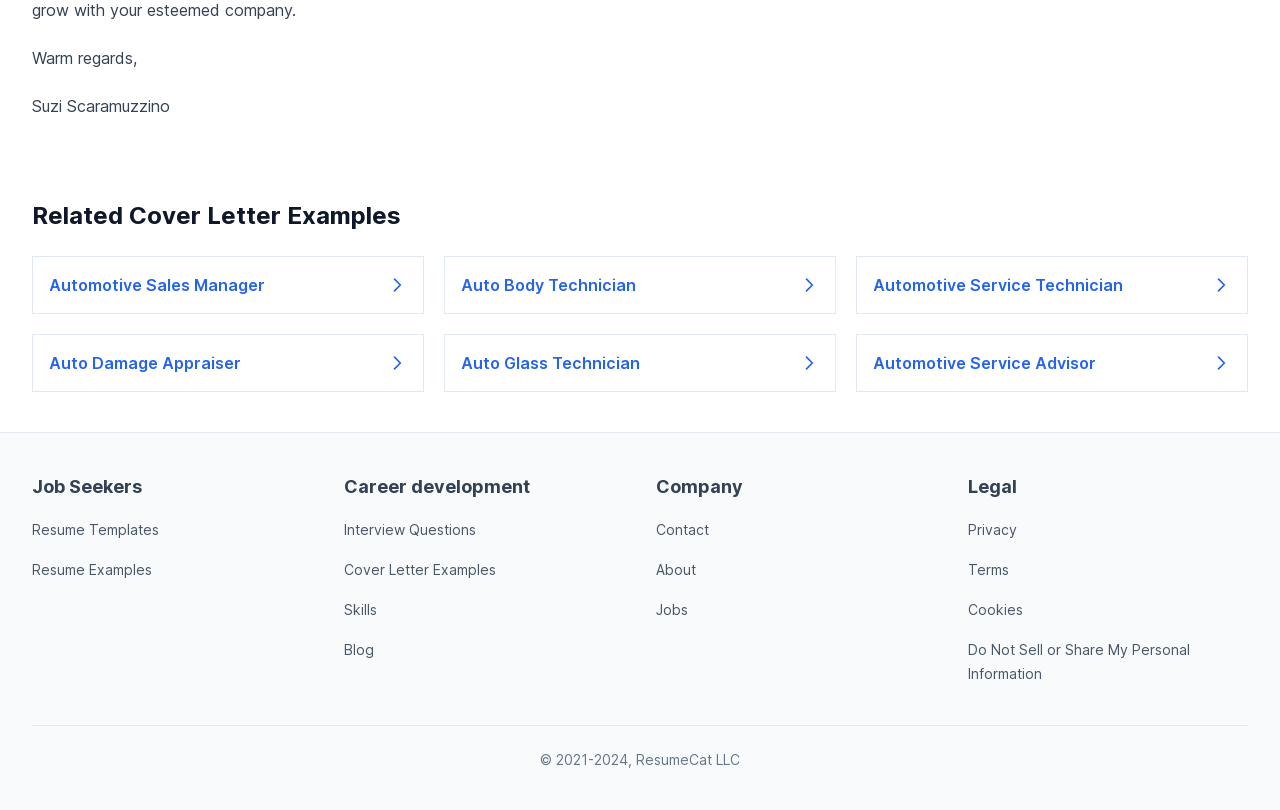Specify the bounding box coordinates of the region I need to click to perform the following instruction: "Learn about Privacy policy". The coordinates must be four float numbers in the range of 0 to 1, i.e., [left, top, right, bottom].

[0.756, 0.643, 0.795, 0.664]